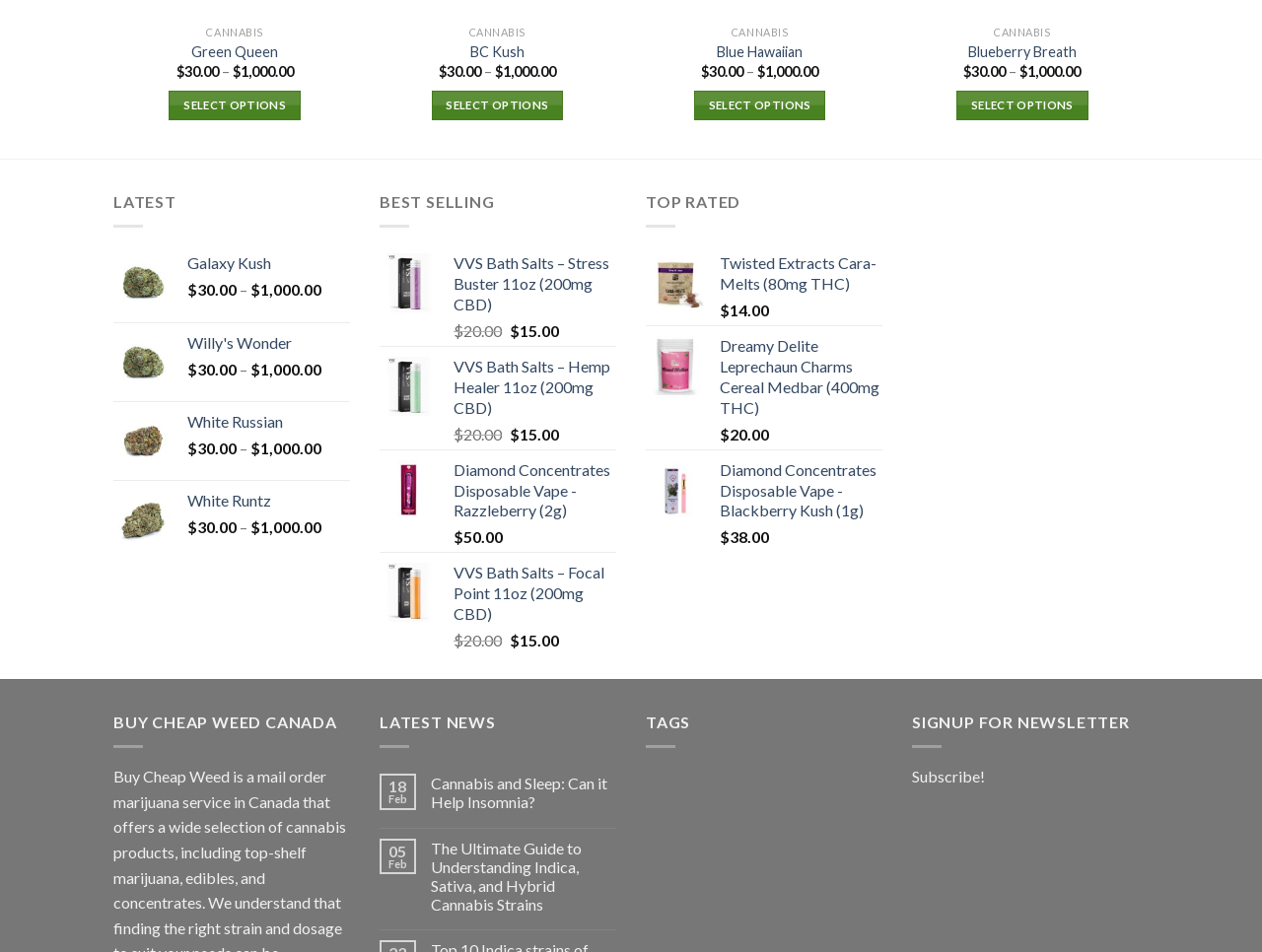Identify the bounding box for the UI element described as: "concentrates". Ensure the coordinates are four float numbers between 0 and 1, formatted as [left, top, right, bottom].

[0.09, 0.938, 0.16, 0.958]